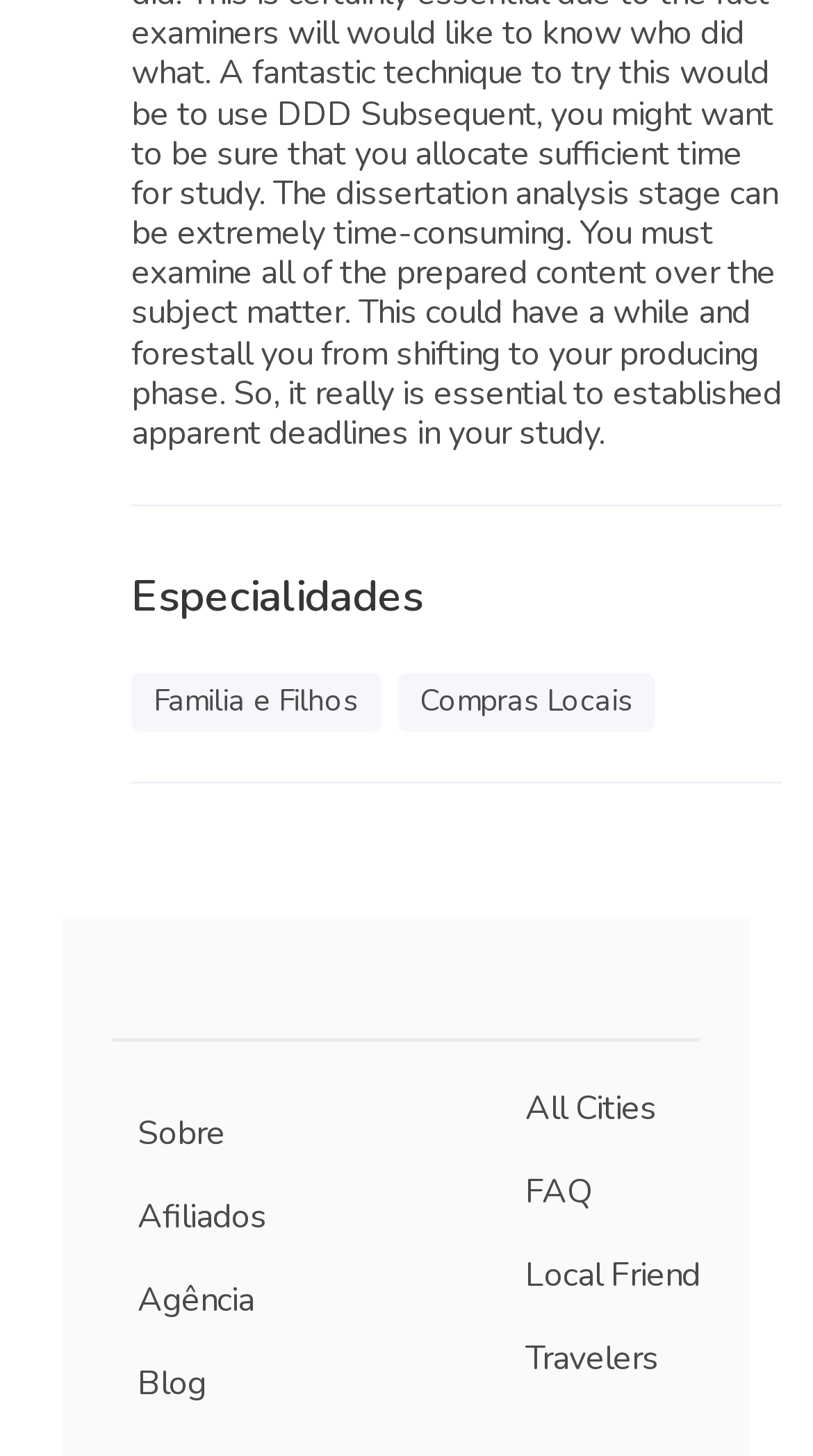How many elements are in the root element?
Look at the webpage screenshot and answer the question with a detailed explanation.

I counted the number of child elements under the root element, which includes the 'Especialidades' heading, two 'StaticText' elements, and six links, totaling 9 elements.